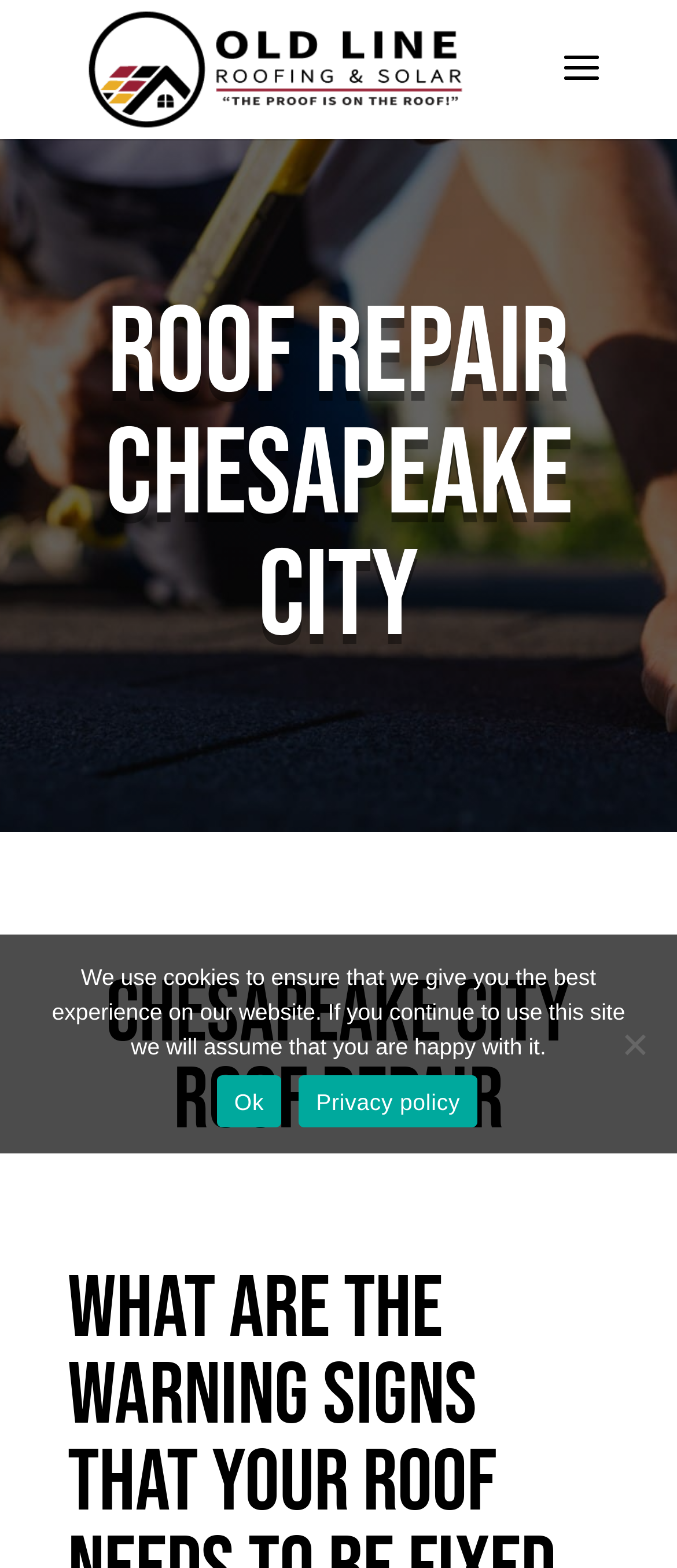Give an extensive and precise description of the webpage.

The webpage is about roof repair services in Chesapeake City, with a focus on Baltimore Roofing Company and Solar Roofing. At the top left of the page, there is a link and an image with the company's name. Below this, there are two headings: "ROOF REPAIR CHESAPEAKE CITY" and "Chesapeake City Roof Repair", which are centered and take up most of the width of the page.

In the middle of the page, there is a section discussing warning signs that indicate the need for roof repair, mentioning that if sunlight is coming through the roof's boards, it's one of the signs. 

At the bottom of the page, there is a cookie notice dialog box that is not currently in focus. The dialog box contains a message about the website's use of cookies and provides options to either accept or learn more about the privacy policy. The "Ok" button is located to the left of the "Privacy policy" link, and a "No" button is located at the bottom right of the dialog box.